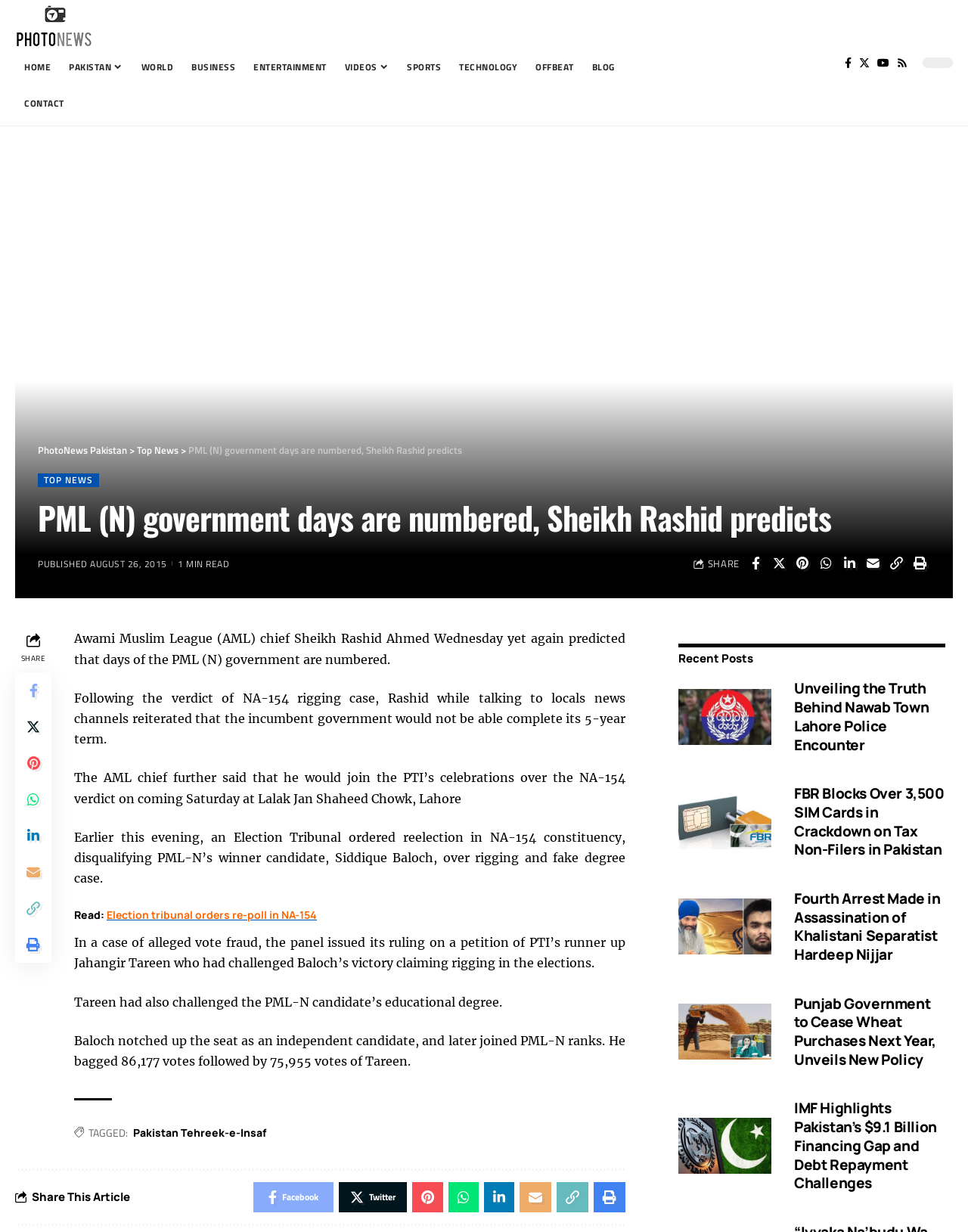Find the bounding box coordinates for the area you need to click to carry out the instruction: "Click the SHARE button". The coordinates should be four float numbers between 0 and 1, indicated as [left, top, right, bottom].

[0.731, 0.451, 0.764, 0.463]